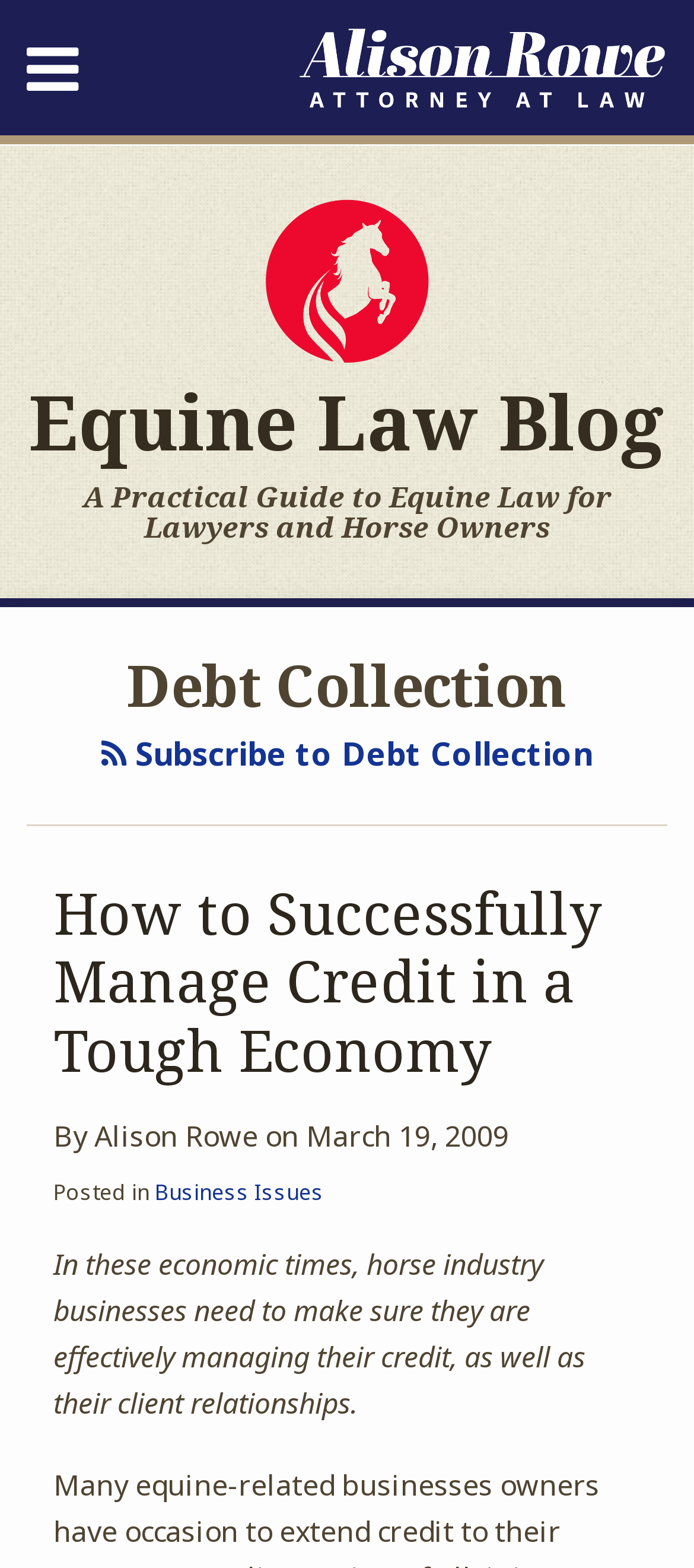What is the date of the article 'How to Successfully Manage Credit in a Tough Economy'?
Provide a detailed answer to the question, using the image to inform your response.

I found the answer by looking at the time element with the text 'March 19, 2009' which is a child of the static text element with the text 'on'. This suggests that it is the date of the article.